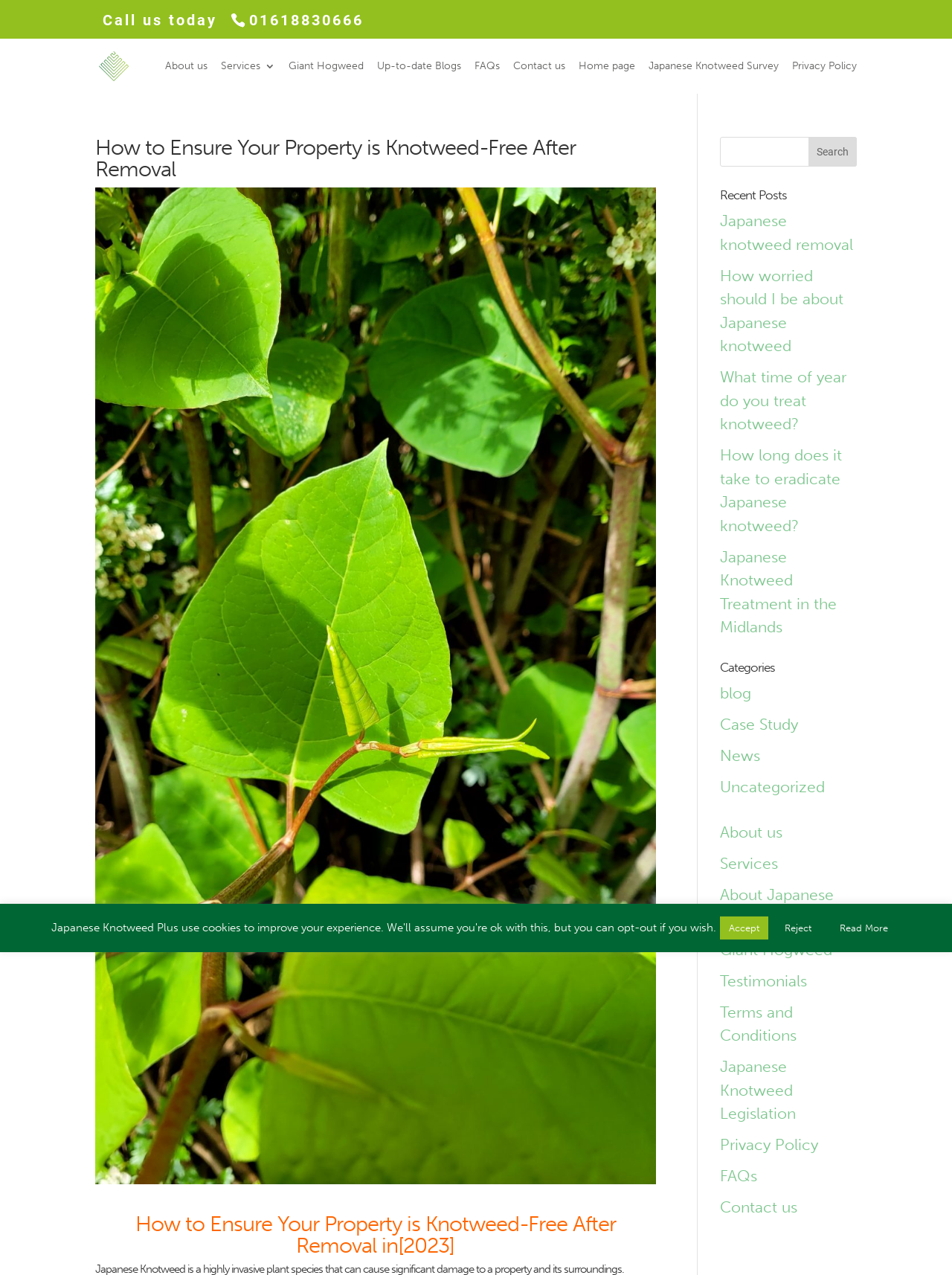Describe the webpage meticulously, covering all significant aspects.

This webpage is about ensuring a property is knotweed-free after removal, specifically focusing on Japanese knotweed. At the top, there is a header section with a phone number and a link to the company's website, Japanese Knotweed Plus, accompanied by their logo. Below this, there is a navigation menu with links to various pages, including "About us", "Services", "Giant Hogweed", "Up-to-date Blogs", "FAQs", "Contact us", and more.

The main content of the page is divided into sections. The first section has a heading "How to Ensure Your Property is Knotweed-Free After Removal" and features an image of Japanese knotweed. Below this, there is a subheading "How to Ensure Your Property is Knotweed-Free After Removal in 2023". 

On the right side of the page, there is a search bar with a search button. Below this, there is a section titled "Recent Posts" with links to several blog articles related to Japanese knotweed removal, treatment, and legislation. 

Further down, there is a section titled "Categories" with links to different categories, including "blog", "Case Study", "News", and more. This is followed by a list of links to various pages, including "About us", "Services", "Giant Hogweed", and more.

At the bottom of the page, there are three buttons: "Accept", "Reject", and "Read More".